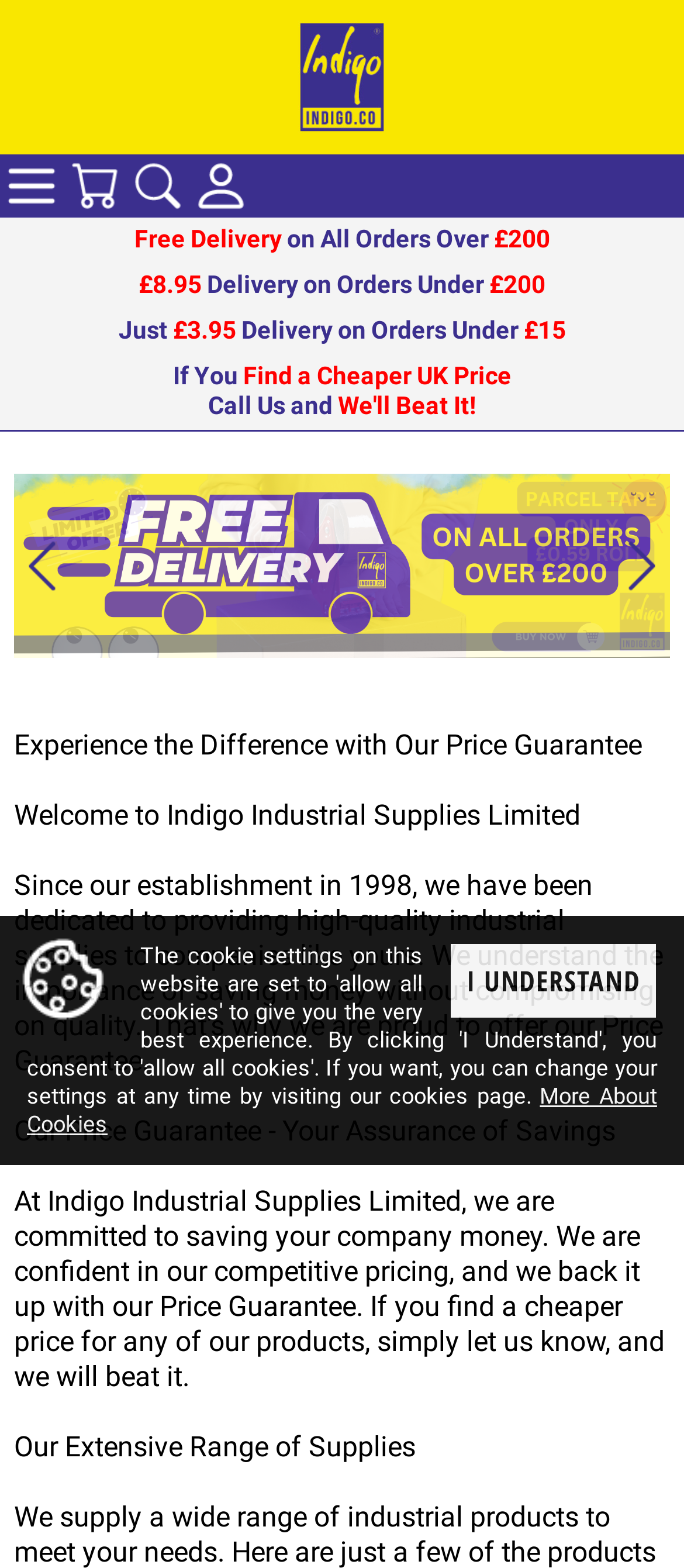Create a detailed narrative describing the layout and content of the webpage.

The webpage appears to be the homepage of Indigo Industrial Supplies Limited, a company that provides high-quality industrial supplies. At the top of the page, there is a prominent link "PARCEL TAPE SALE" accompanied by an image, which is likely a promotional banner. Below this, there is a heading that reads "Experience the Difference with Our Price Guarantee" followed by a brief introduction to the company.

The page is divided into sections, with the first section highlighting the company's price guarantee. This section includes a paragraph of text explaining the guarantee, which states that if a customer finds a cheaper price for any of their products, the company will beat it.

To the left of this section, there is a navigation menu with links to "Categories", "Your Cart", "Search", and "Login Status". Above this menu, there is a link to "PackRight" accompanied by an image.

Further down the page, there is a section that highlights the benefits of shopping with Indigo Industrial Supplies Limited, including free delivery on all orders over £200 and competitive delivery prices for orders under £200.

At the bottom of the page, there are two links: "I UNDERSTAND" and "More About Cookies", which are likely related to the website's cookie policy.

Throughout the page, there are several static text elements that provide additional information about the company and its services. Overall, the page appears to be well-organized and easy to navigate, with clear headings and concise text that effectively communicate the company's value proposition.